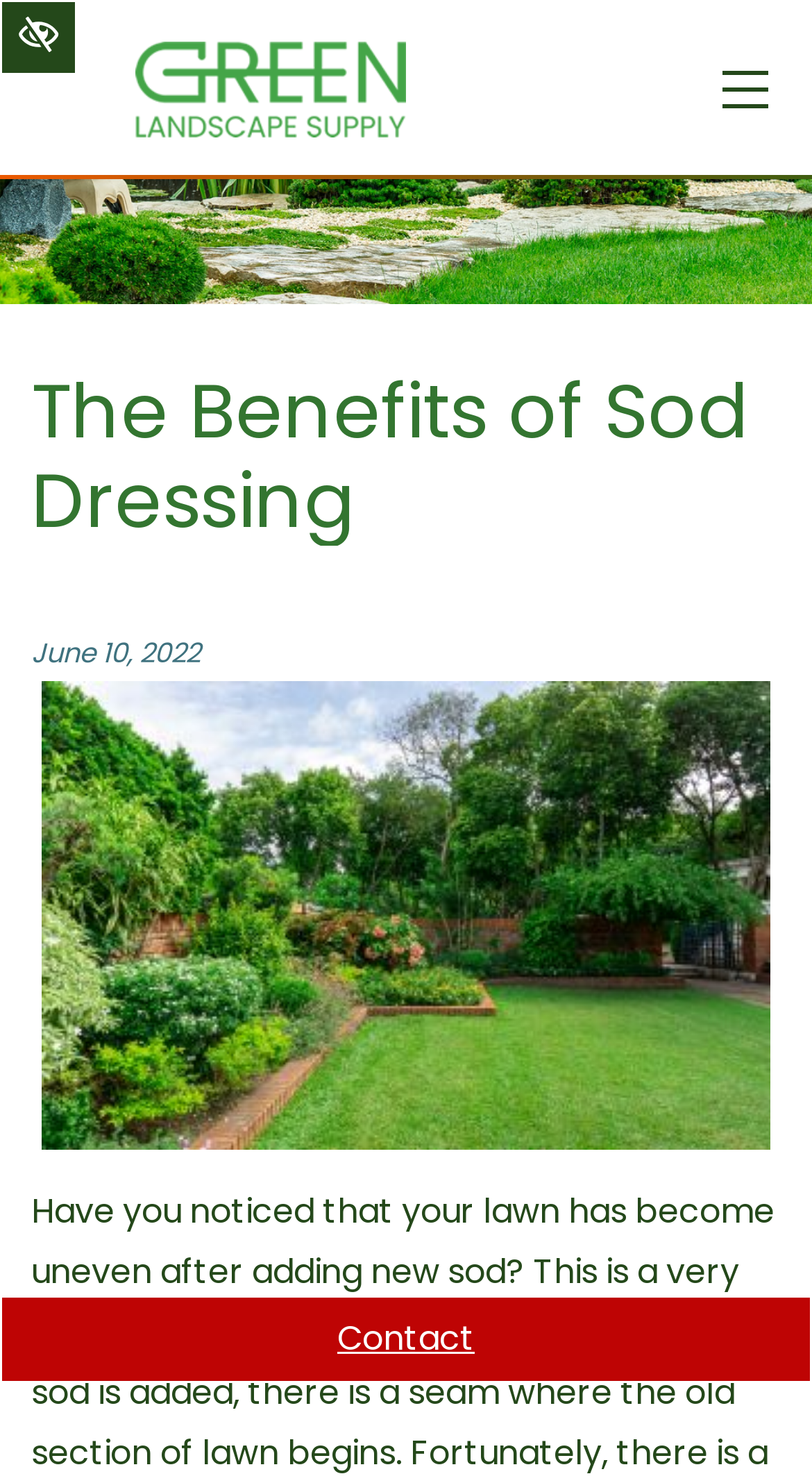Utilize the information from the image to answer the question in detail:
What is the date of the article?

I found the date of the article by looking at the time element below the header, which says 'June 10, 2022'.